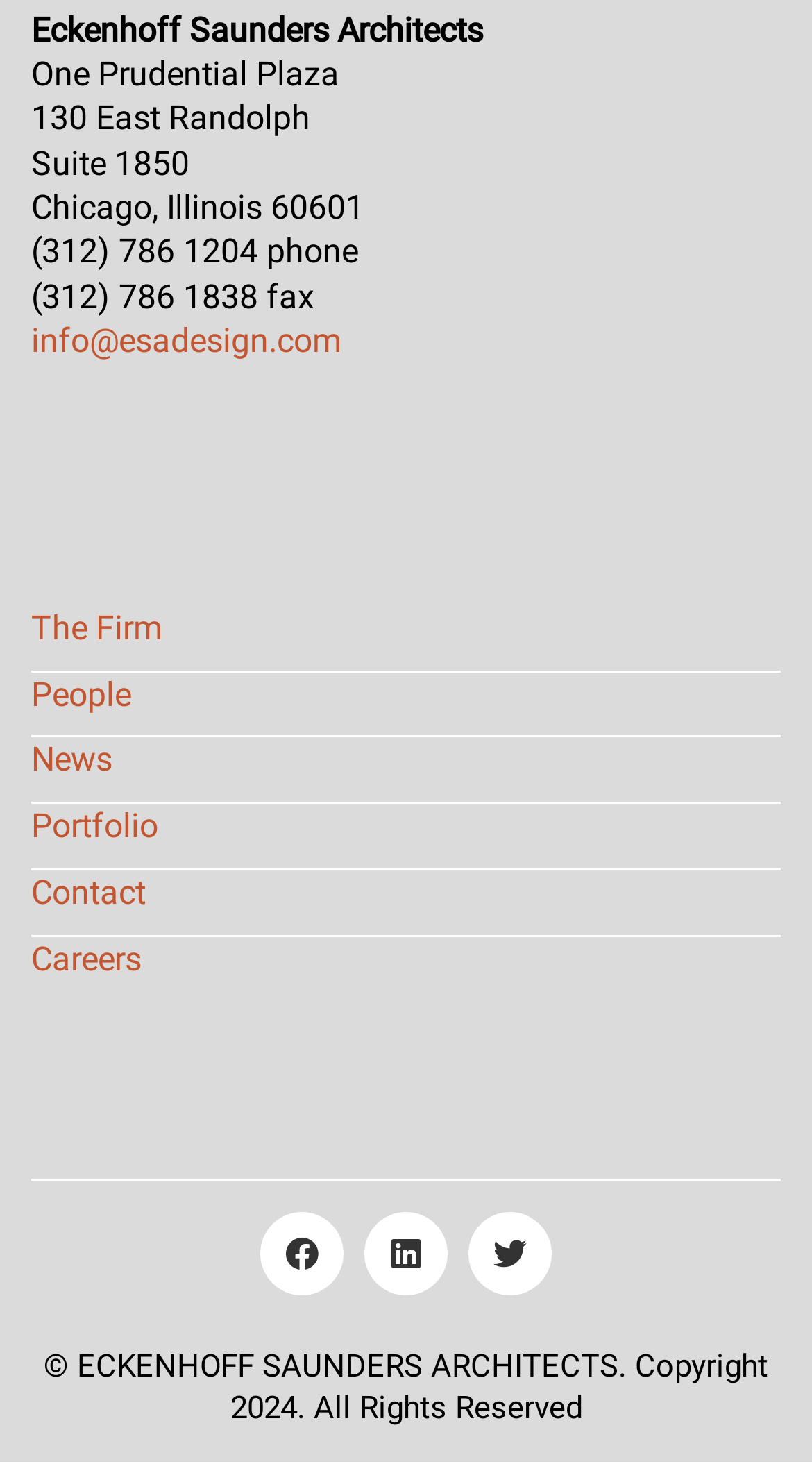Please find the bounding box coordinates of the element that needs to be clicked to perform the following instruction: "view the firm's portfolio". The bounding box coordinates should be four float numbers between 0 and 1, represented as [left, top, right, bottom].

[0.038, 0.549, 0.195, 0.58]